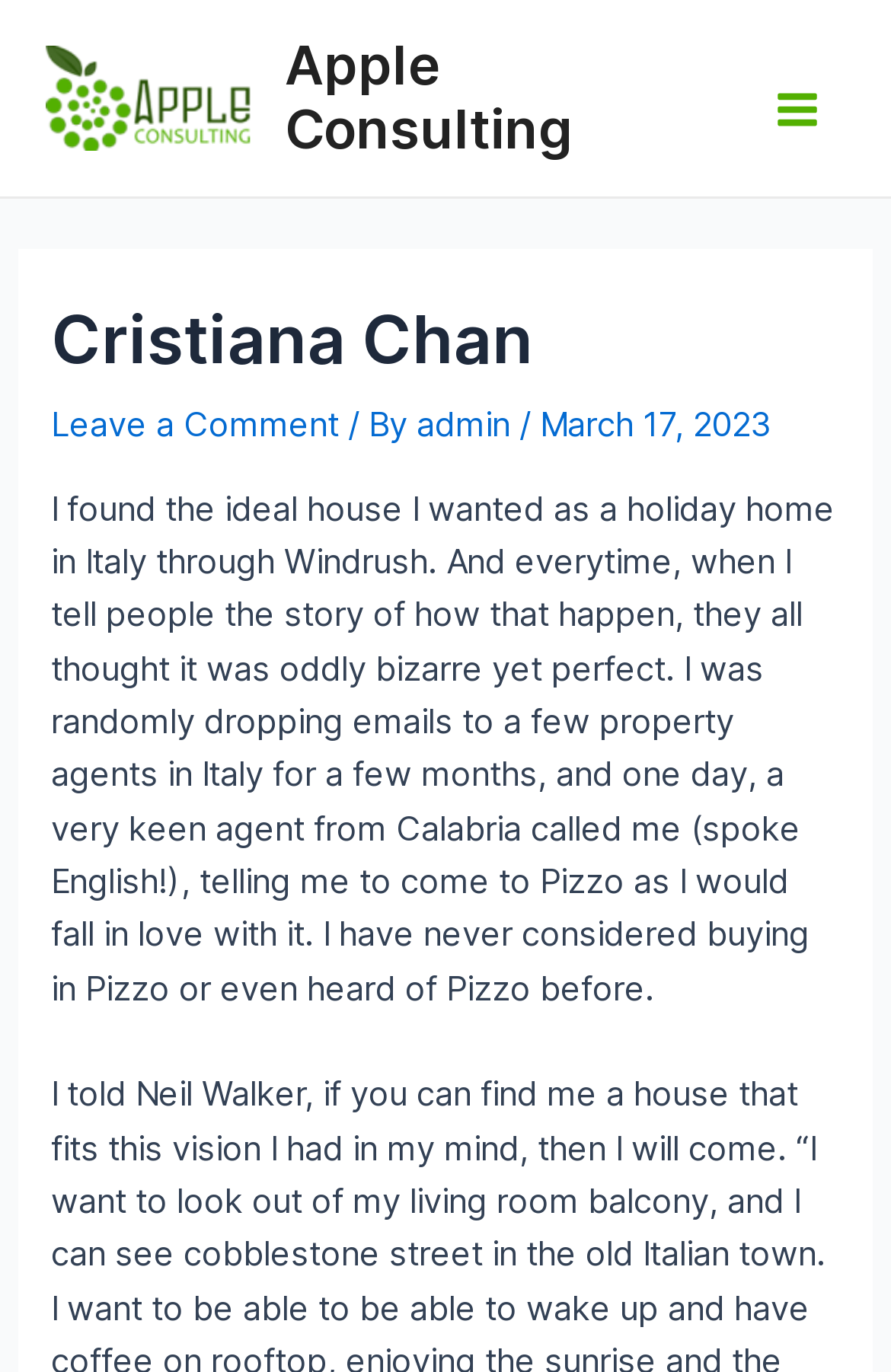Where did the author find their ideal holiday home?
Relying on the image, give a concise answer in one word or a brief phrase.

Italy